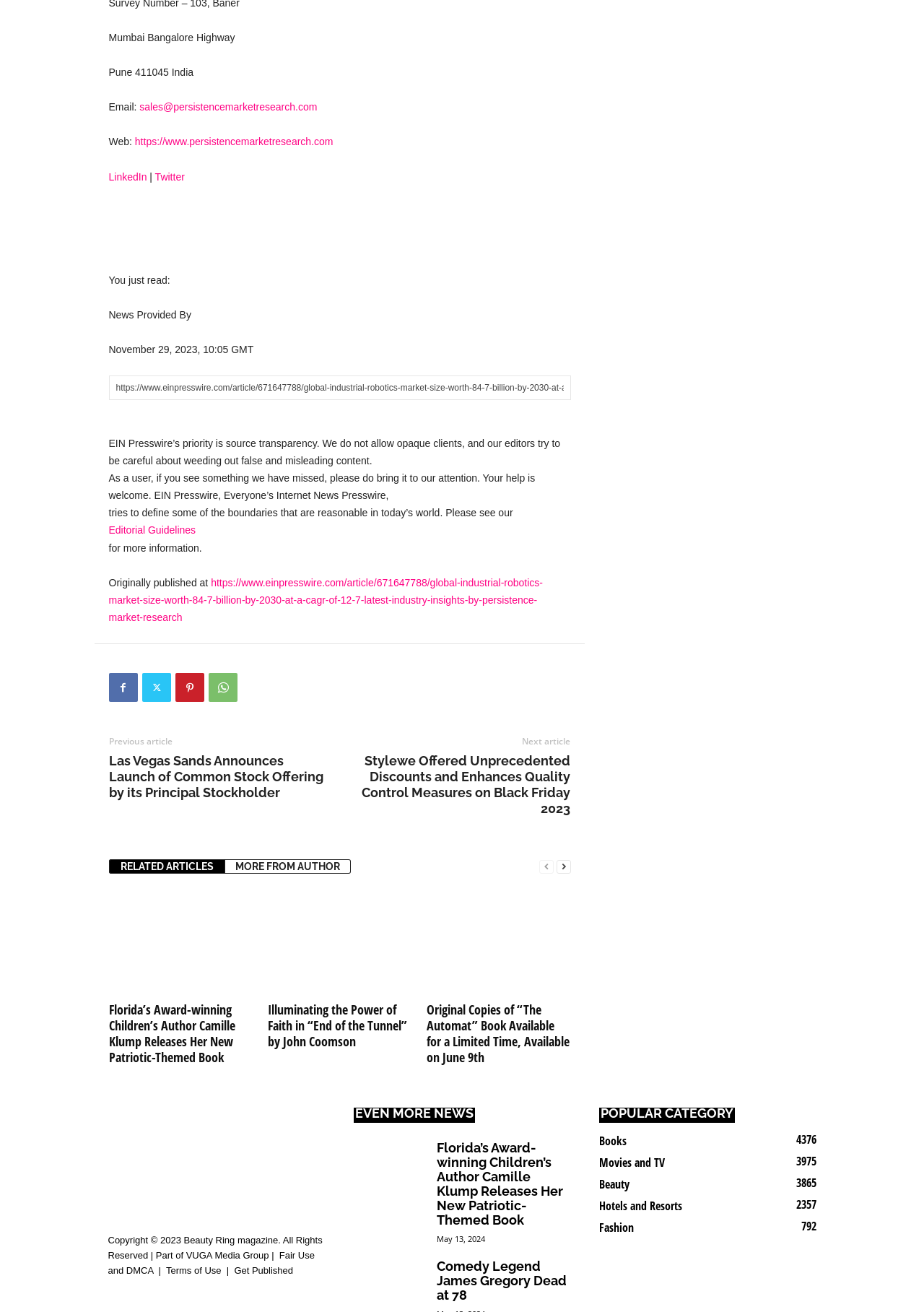Show me the bounding box coordinates of the clickable region to achieve the task as per the instruction: "Enter text in the textbox".

[0.118, 0.286, 0.618, 0.305]